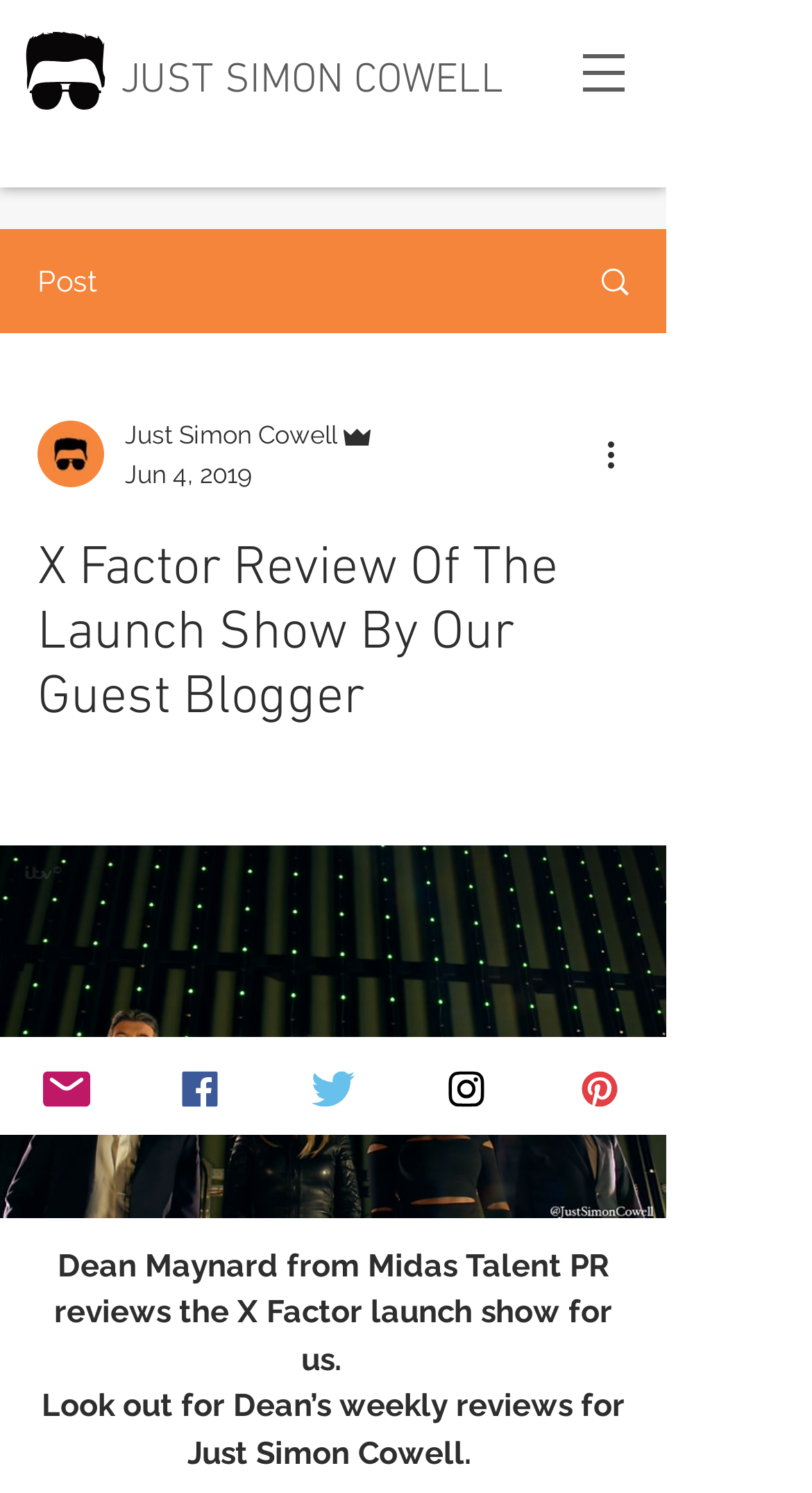What is the name of the website?
Give a detailed explanation using the information visible in the image.

The name of the website can be determined by looking at the heading element with the text 'JUST SIMON COWELL' which is a prominent element on the webpage.